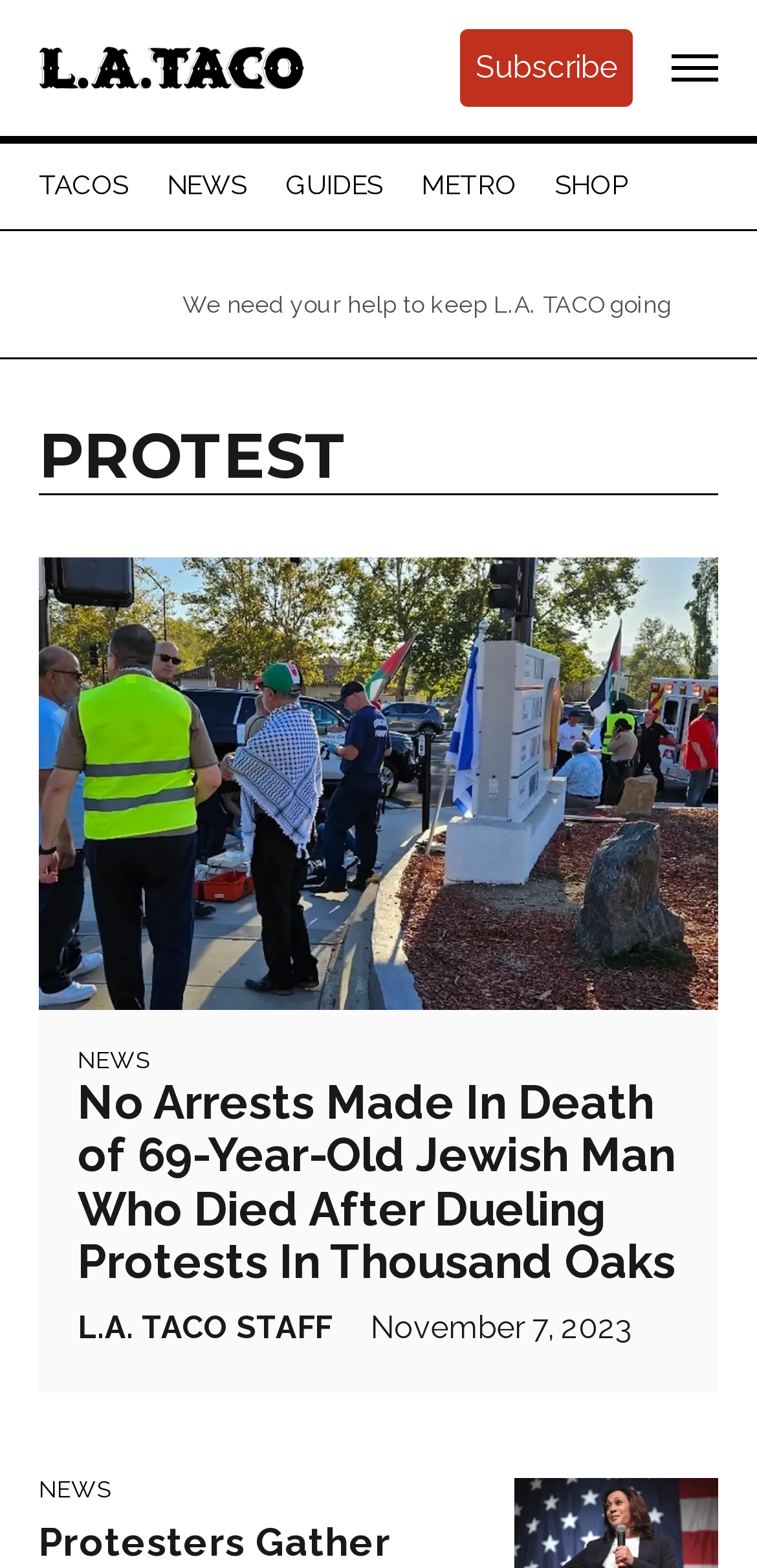What is the purpose of the 'Open Menu' button?
Look at the image and answer the question with a single word or phrase.

To open the navigation menu